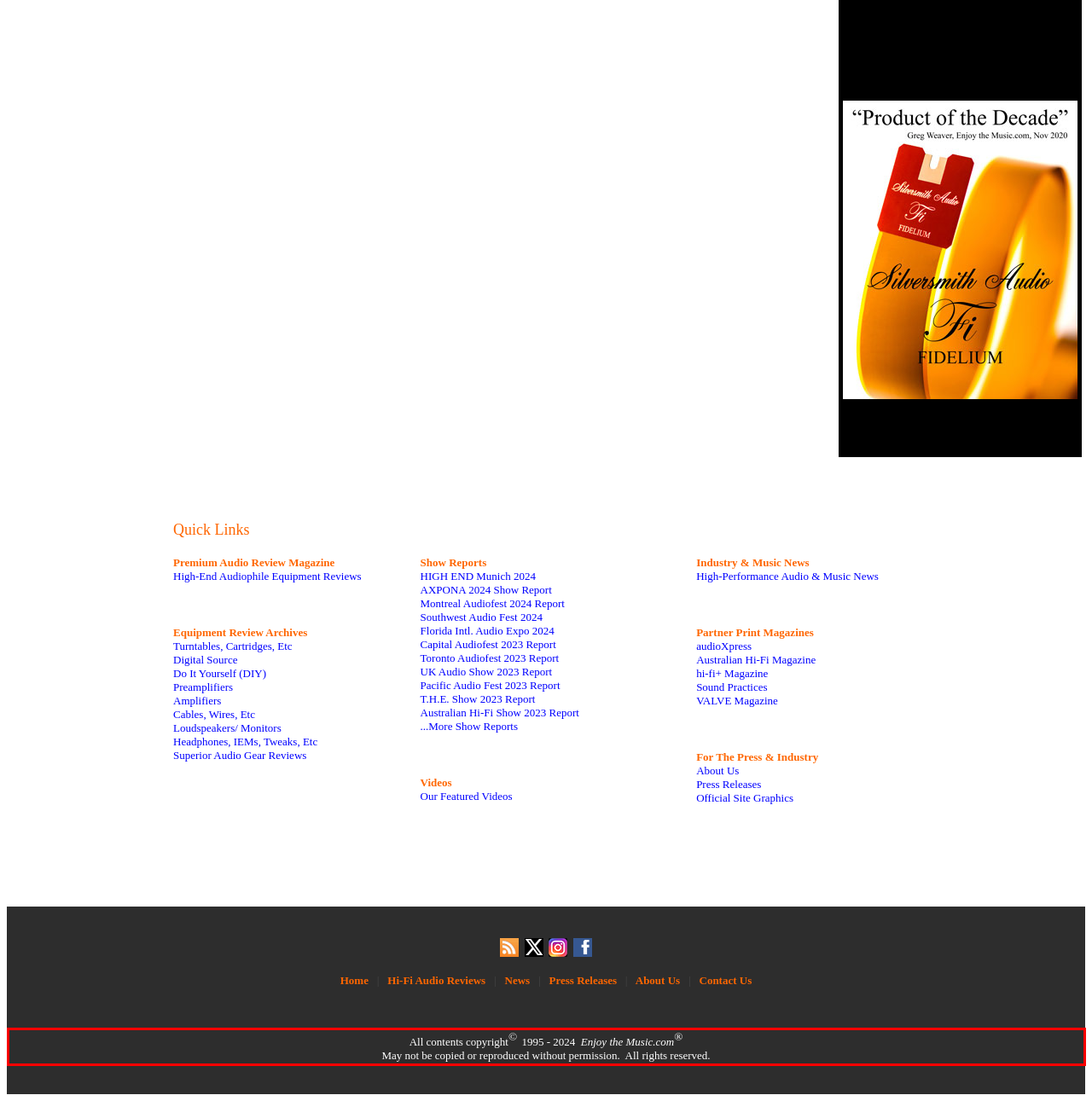Analyze the screenshot of a webpage where a red rectangle is bounding a UI element. Extract and generate the text content within this red bounding box.

All contents copyright© 1995 - 2024 Enjoy the Music.com® May not be copied or reproduced without permission. All rights reserved.